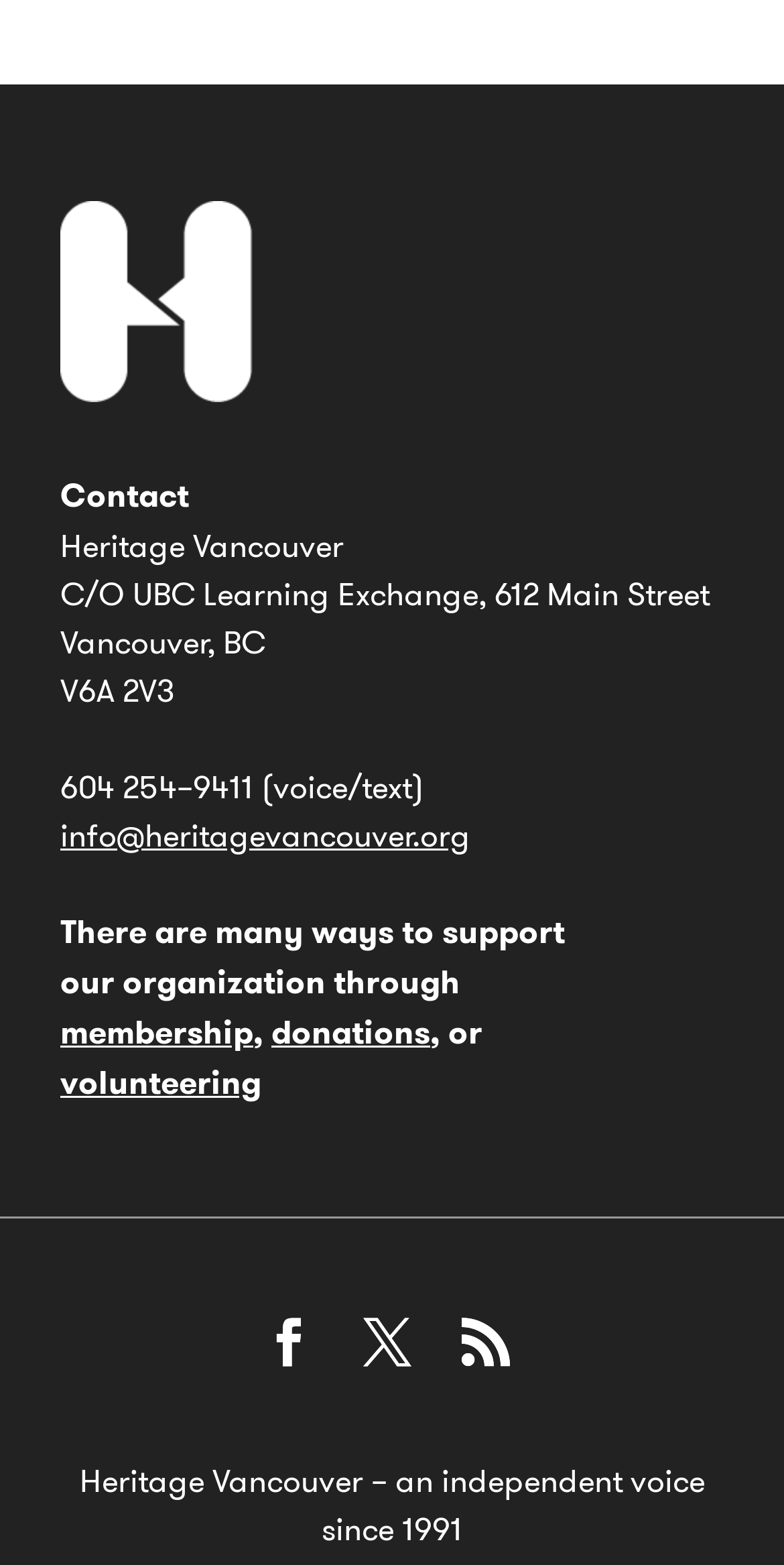Analyze the image and give a detailed response to the question:
How can one support the organization?

The ways to support the organization are mentioned in the StaticText elements 'membership', 'donations', and 'volunteering' with bounding box coordinates [0.077, 0.646, 0.323, 0.673], [0.346, 0.646, 0.549, 0.673], and [0.077, 0.678, 0.333, 0.705] respectively.